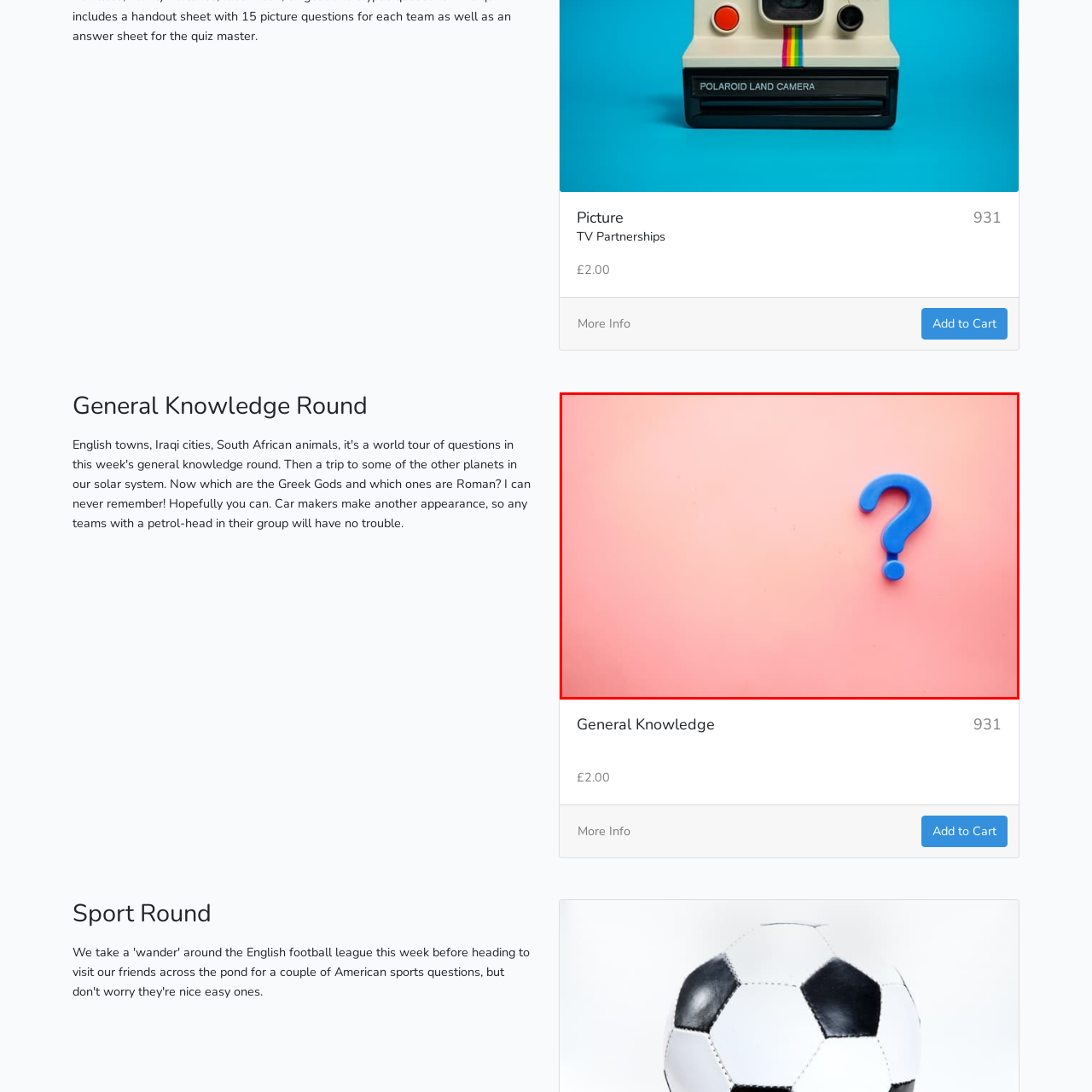What material is the question mark likely made of?
Review the image marked by the red bounding box and deliver a detailed response to the question.

The caption suggests that the question mark is likely made of a lightweight material, and provides plastic or foam as possible options, implying that the question mark is not made of a heavy or dense material.